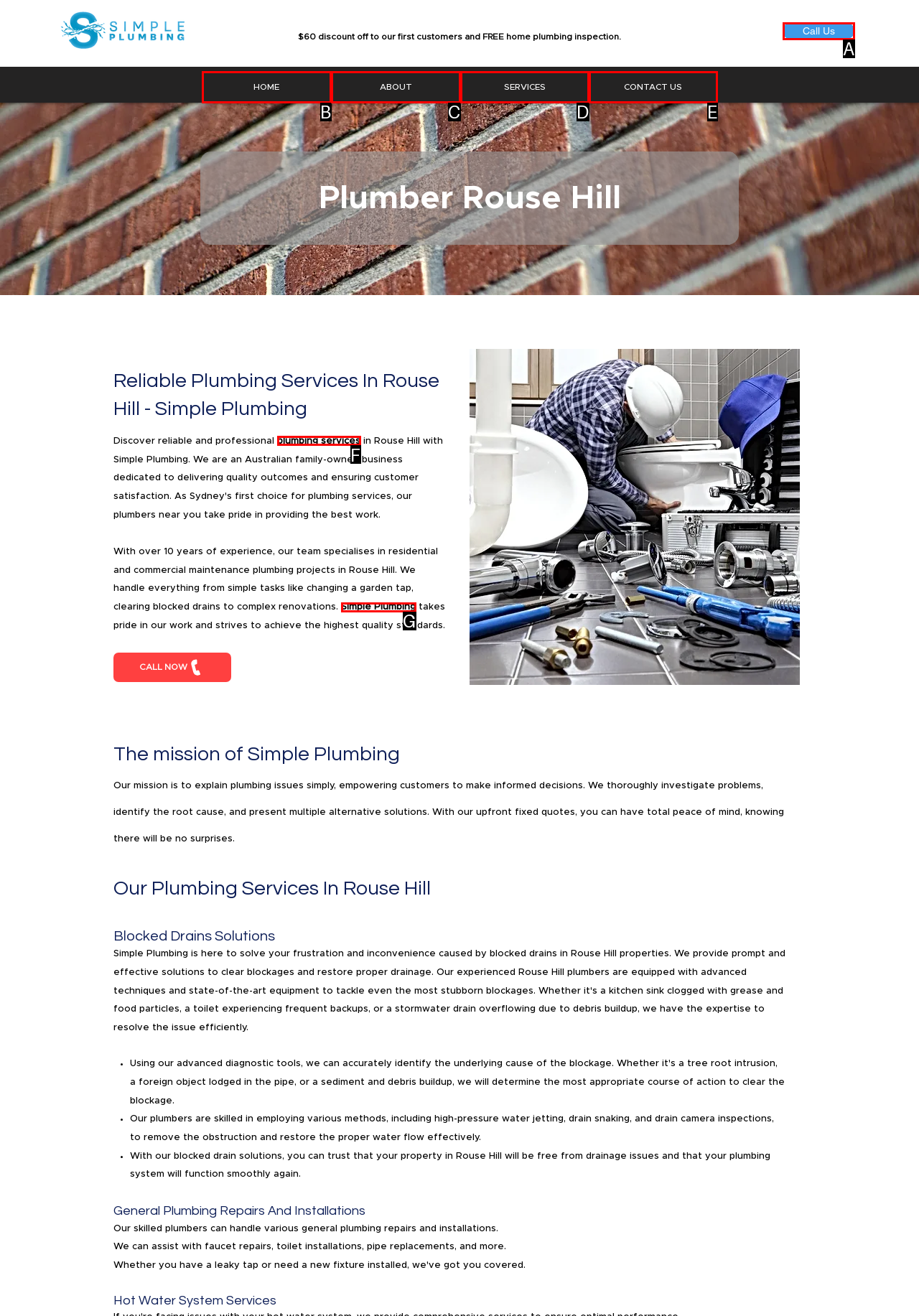Based on the provided element description: SERVICES, identify the best matching HTML element. Respond with the corresponding letter from the options shown.

D